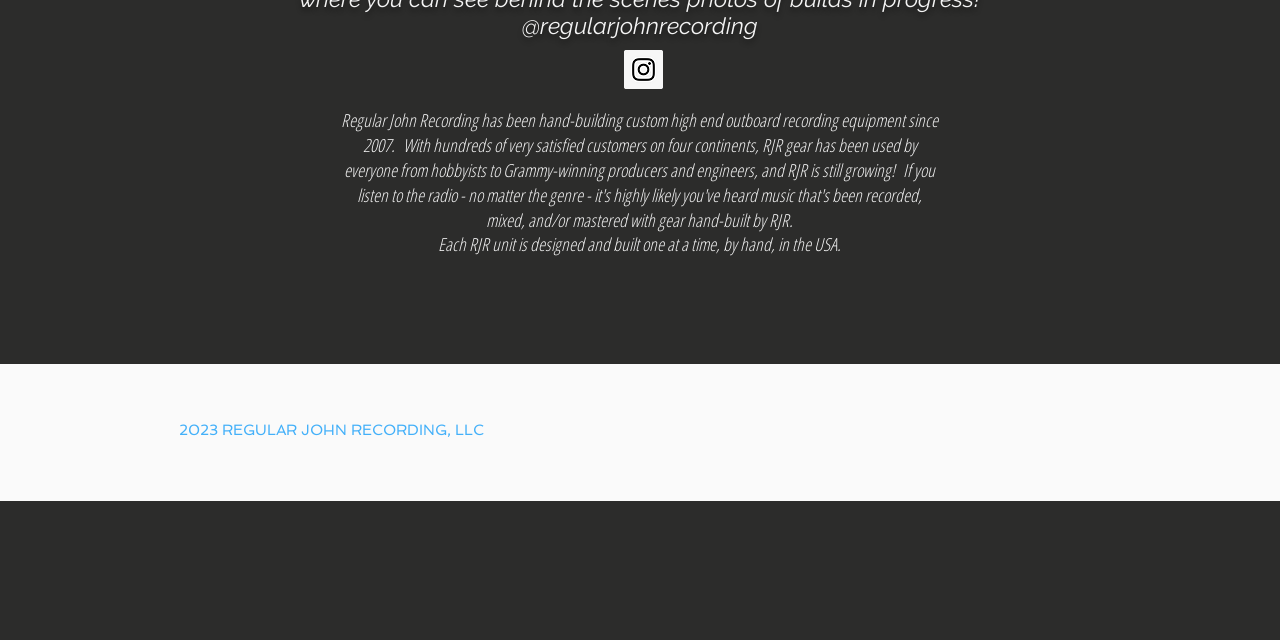From the webpage screenshot, predict the bounding box coordinates (top-left x, top-left y, bottom-right x, bottom-right y) for the UI element described here: aria-label="Instagram Social Icon"

[0.488, 0.079, 0.518, 0.14]